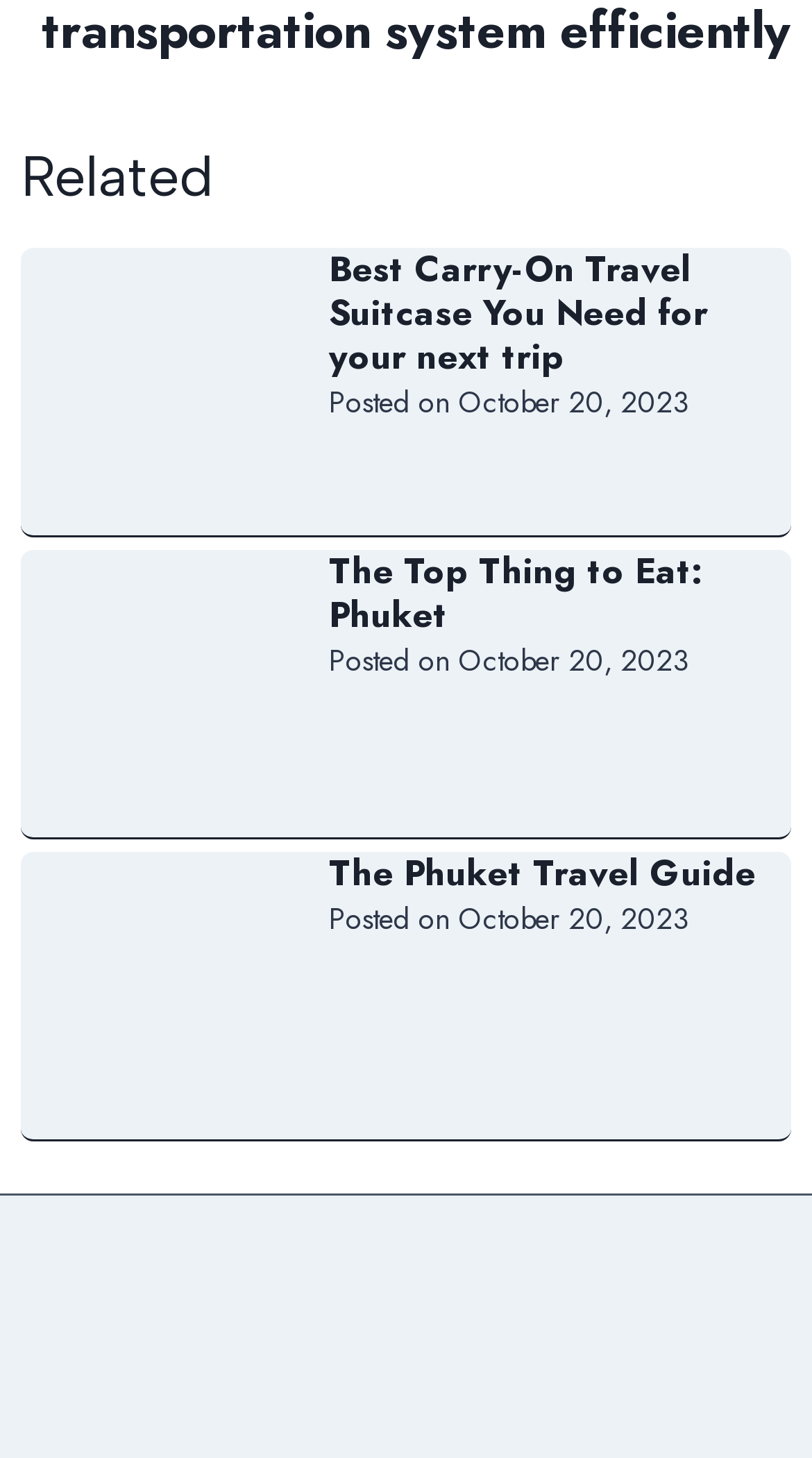Please specify the bounding box coordinates in the format (top-left x, top-left y, bottom-right x, bottom-right y), with values ranging from 0 to 1. Identify the bounding box for the UI component described as follows: The Phuket Travel Guide

[0.405, 0.584, 0.962, 0.614]